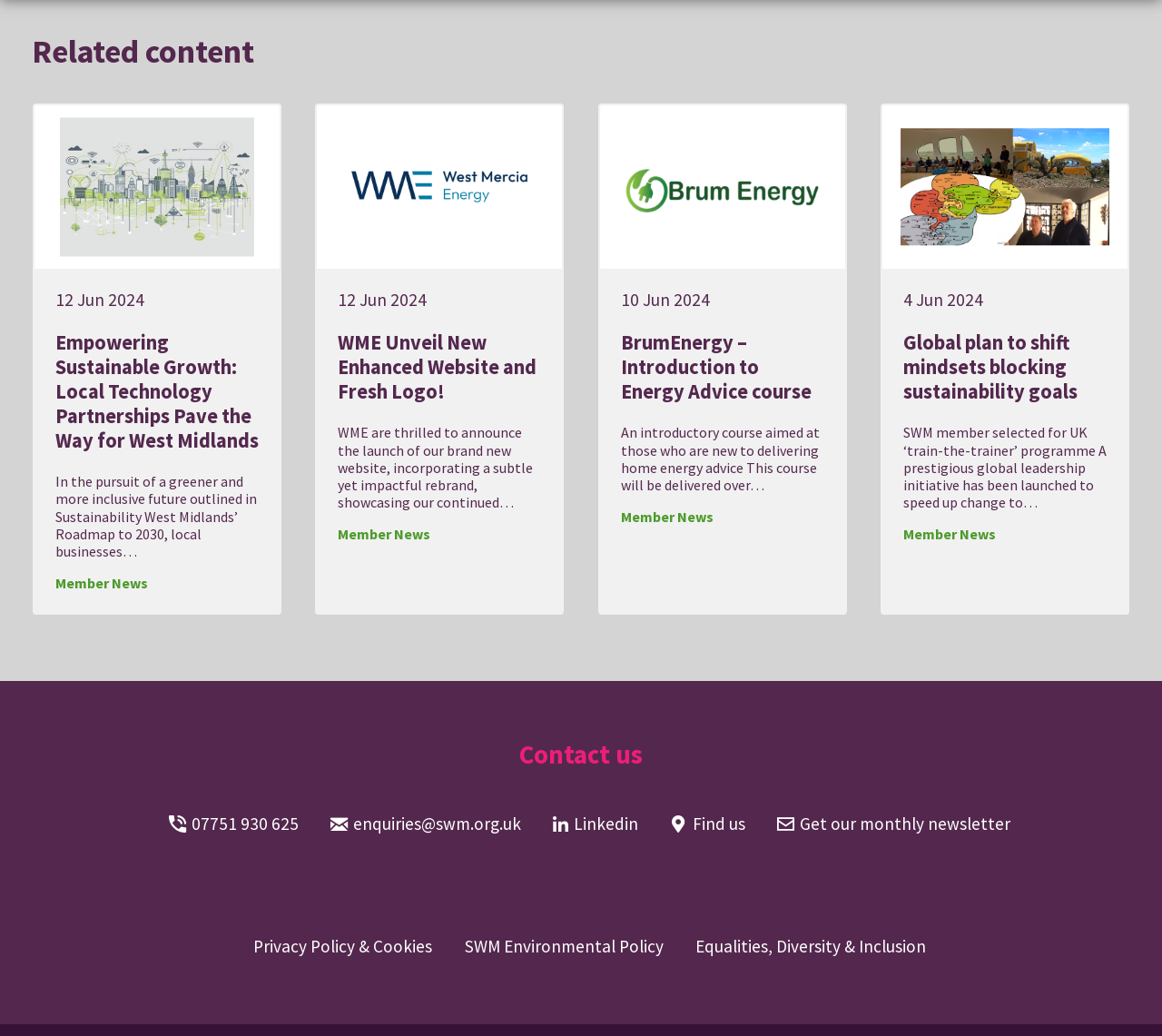Based on what you see in the screenshot, provide a thorough answer to this question: What is the topic of the 'BrumEnergy – Introduction to Energy Advice course' article?

I found the topic by looking at the heading 'BrumEnergy – Introduction to Energy Advice course' and the StaticText element with the text 'An introductory course aimed at those who are new to delivering home energy advice'.